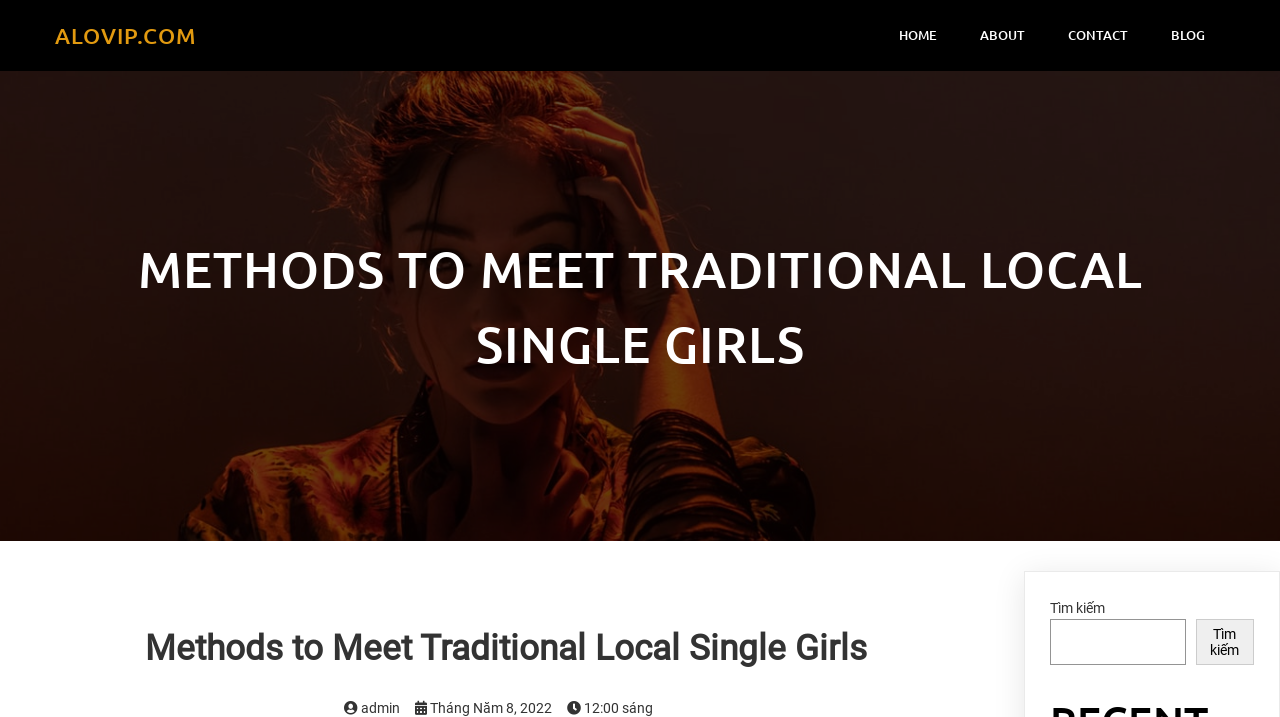What is the date of the last update?
Look at the image and respond with a single word or a short phrase.

Tháng Năm 8, 2022